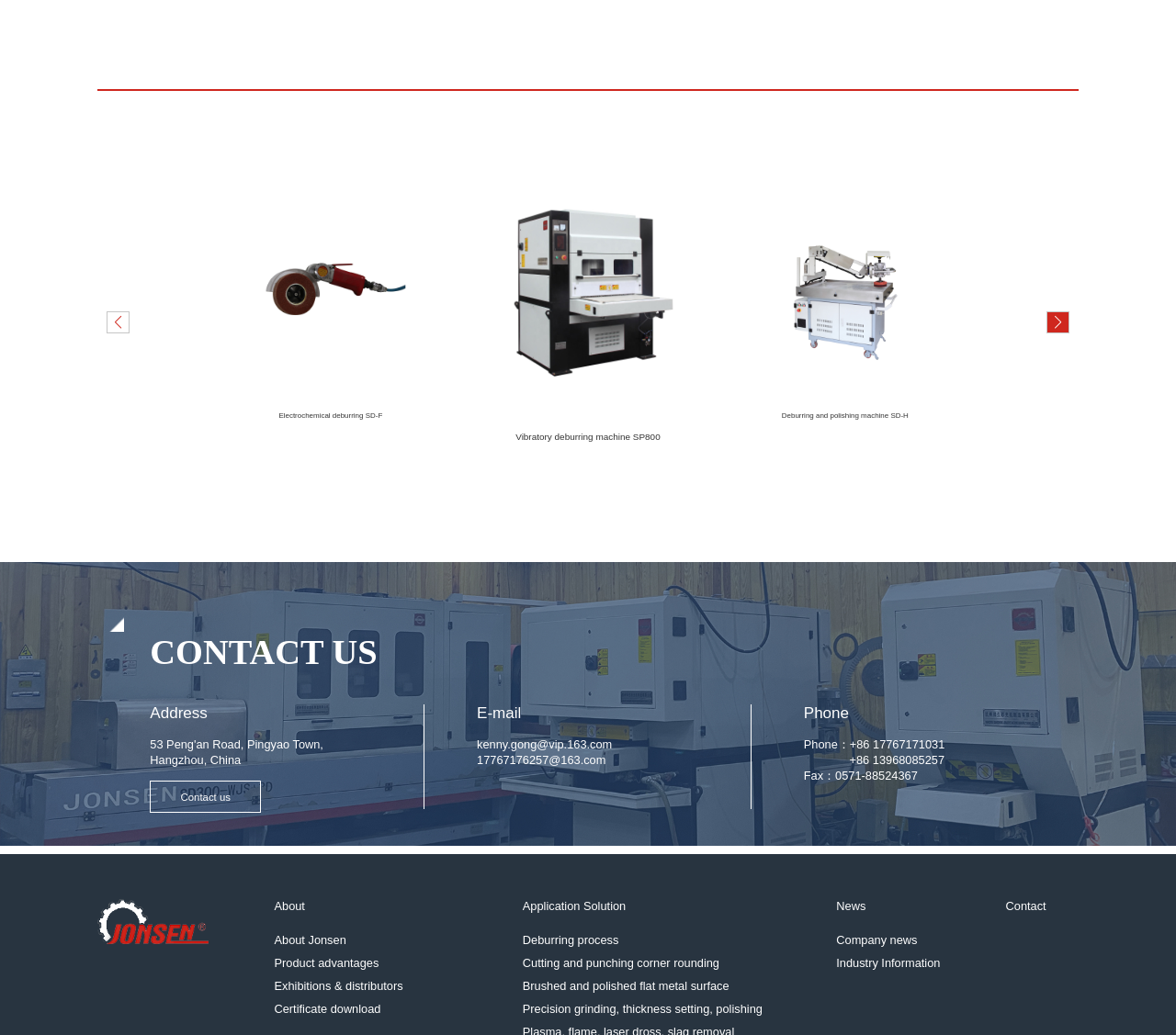What is the purpose of the 'Next slide' and 'Previous slide' buttons?
Look at the image and respond with a one-word or short-phrase answer.

To navigate through product images